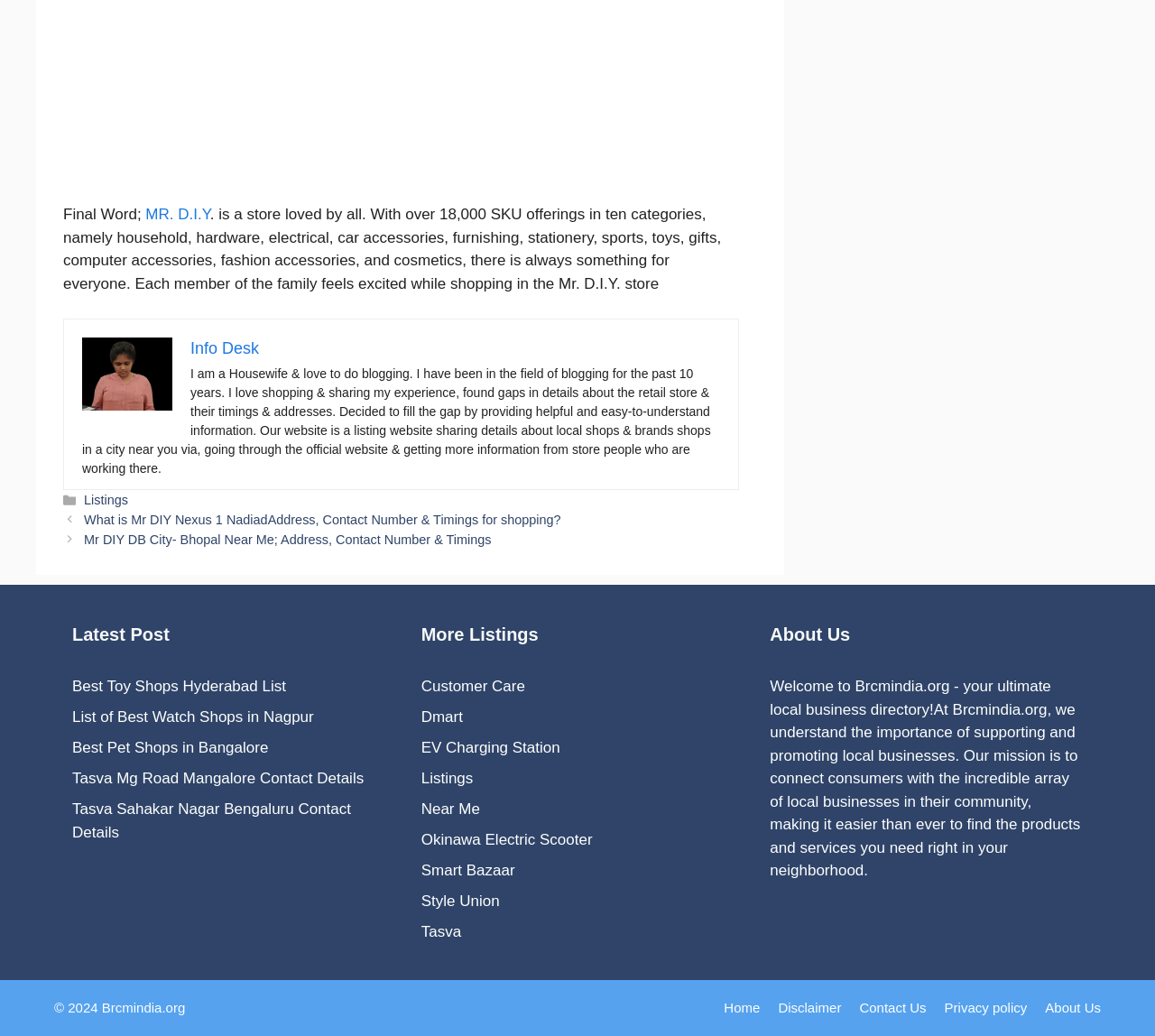Respond to the question below with a concise word or phrase:
What is the purpose of the website according to the author?

To fill the gap in details about retail stores